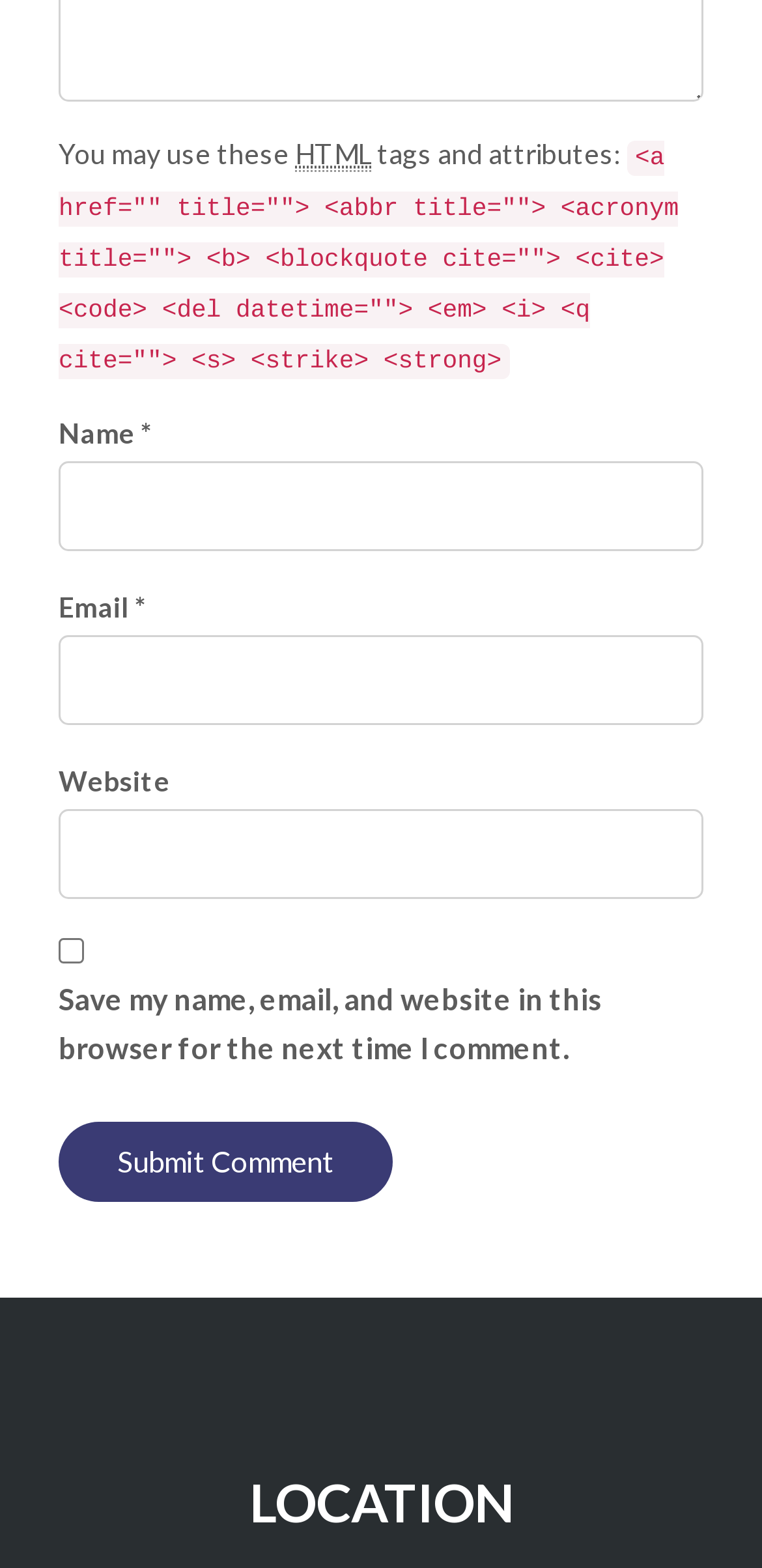What is the section below the comment form about?
Please craft a detailed and exhaustive response to the question.

The section below the comment form has a heading 'LOCATION', but it does not contain any specific information about a location. It is likely a section that will be populated with location-related content.